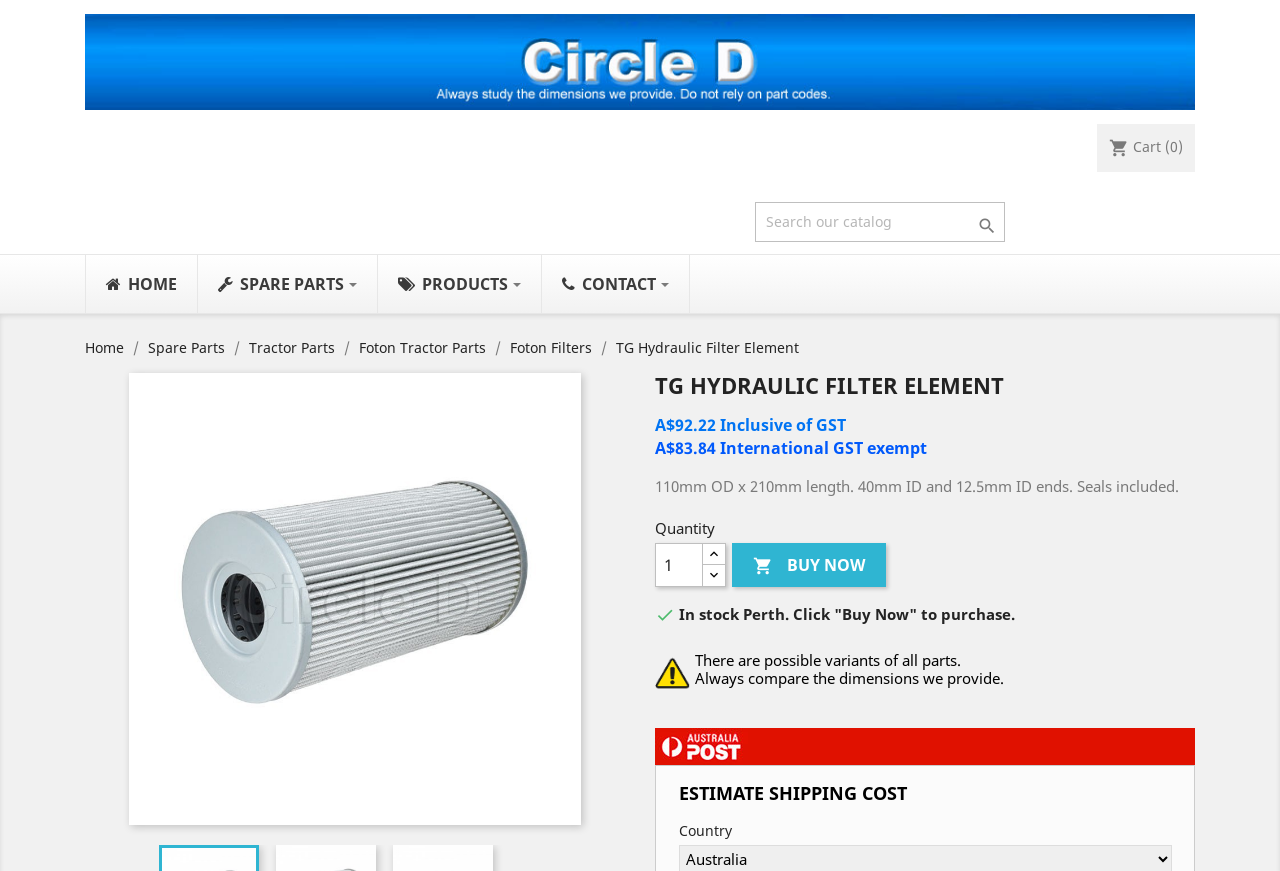Please specify the bounding box coordinates of the region to click in order to perform the following instruction: "Select a country".

[0.53, 0.943, 0.571, 0.965]